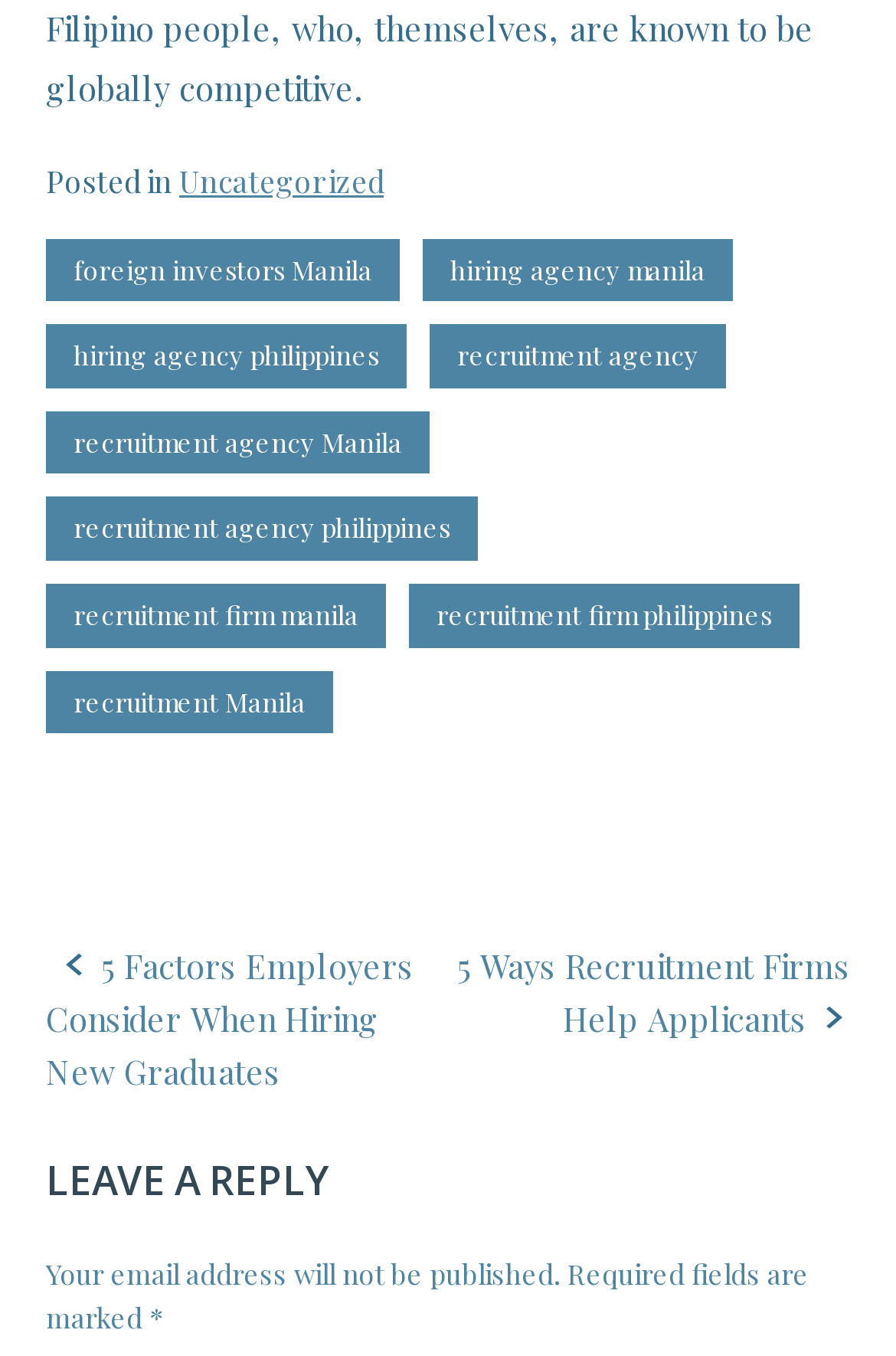Kindly determine the bounding box coordinates of the area that needs to be clicked to fulfill this instruction: "Click on the '5 Factors Employers Consider When Hiring New Graduates' link".

[0.051, 0.695, 0.462, 0.807]